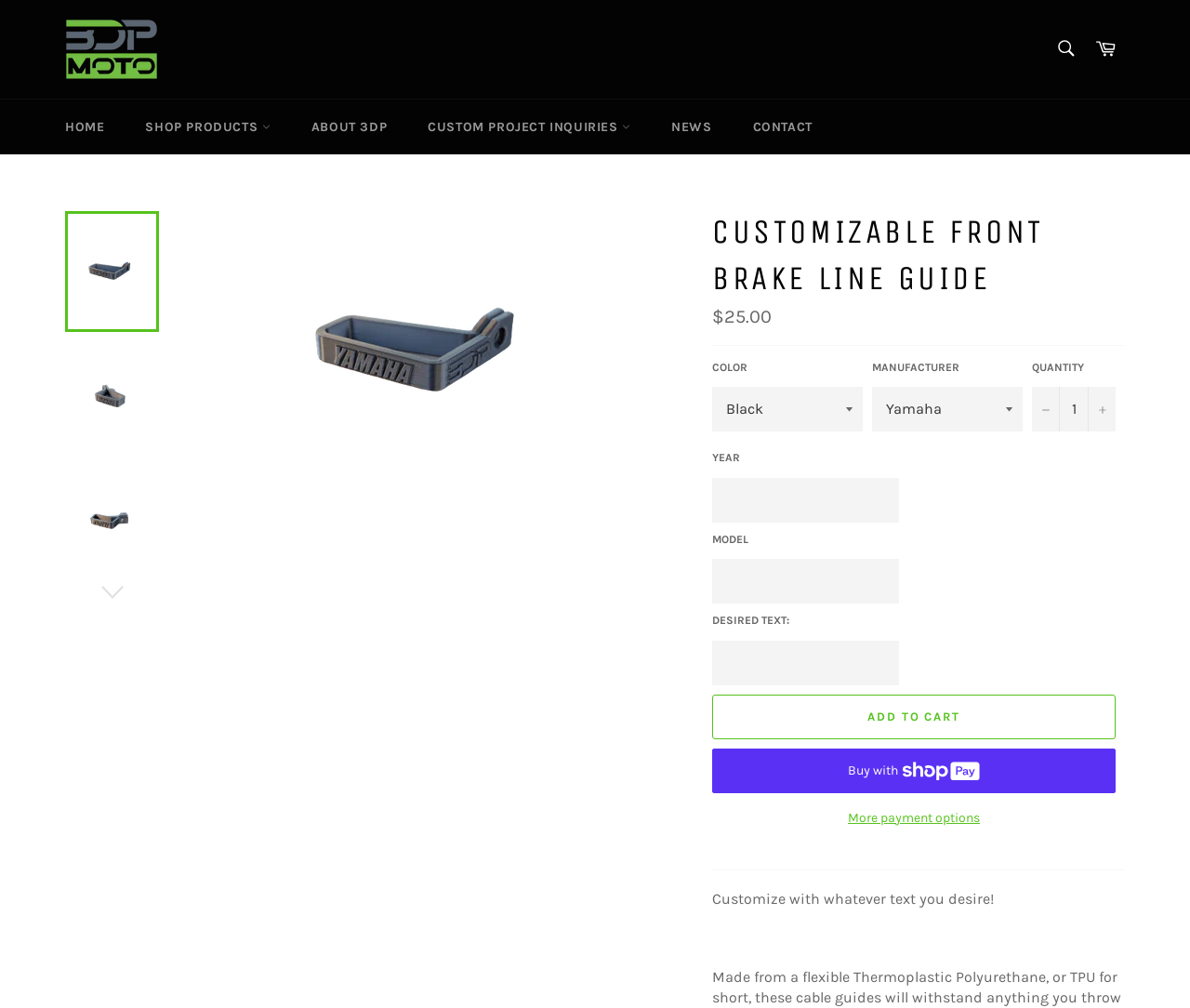Please identify the bounding box coordinates of the element's region that I should click in order to complete the following instruction: "Click on the 'Customizable Front Brake Line Guide' link". The bounding box coordinates consist of four float numbers between 0 and 1, i.e., [left, top, right, bottom].

[0.171, 0.208, 0.546, 0.495]